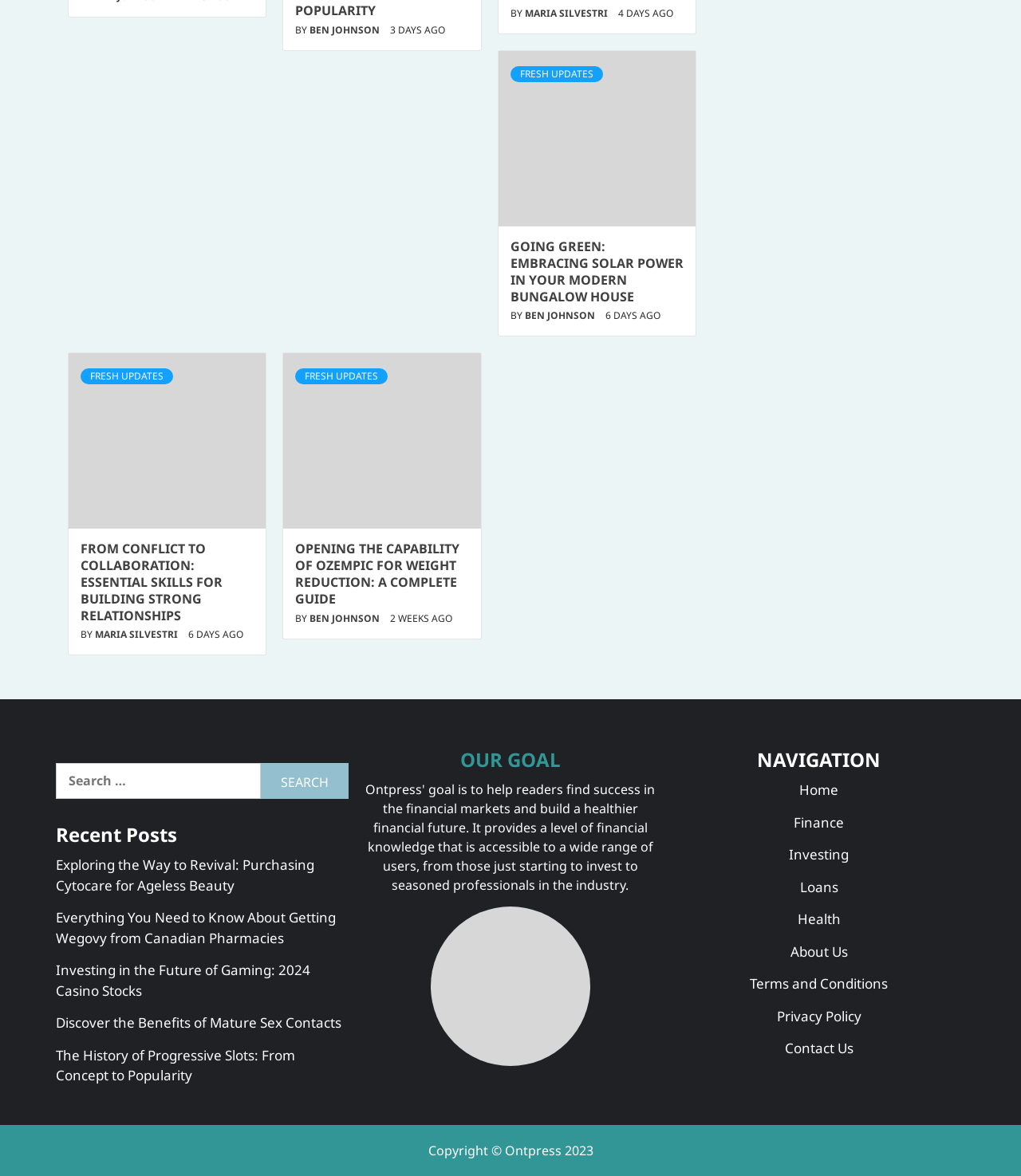Determine the coordinates of the bounding box for the clickable area needed to execute this instruction: "Search for something".

[0.055, 0.649, 0.255, 0.68]